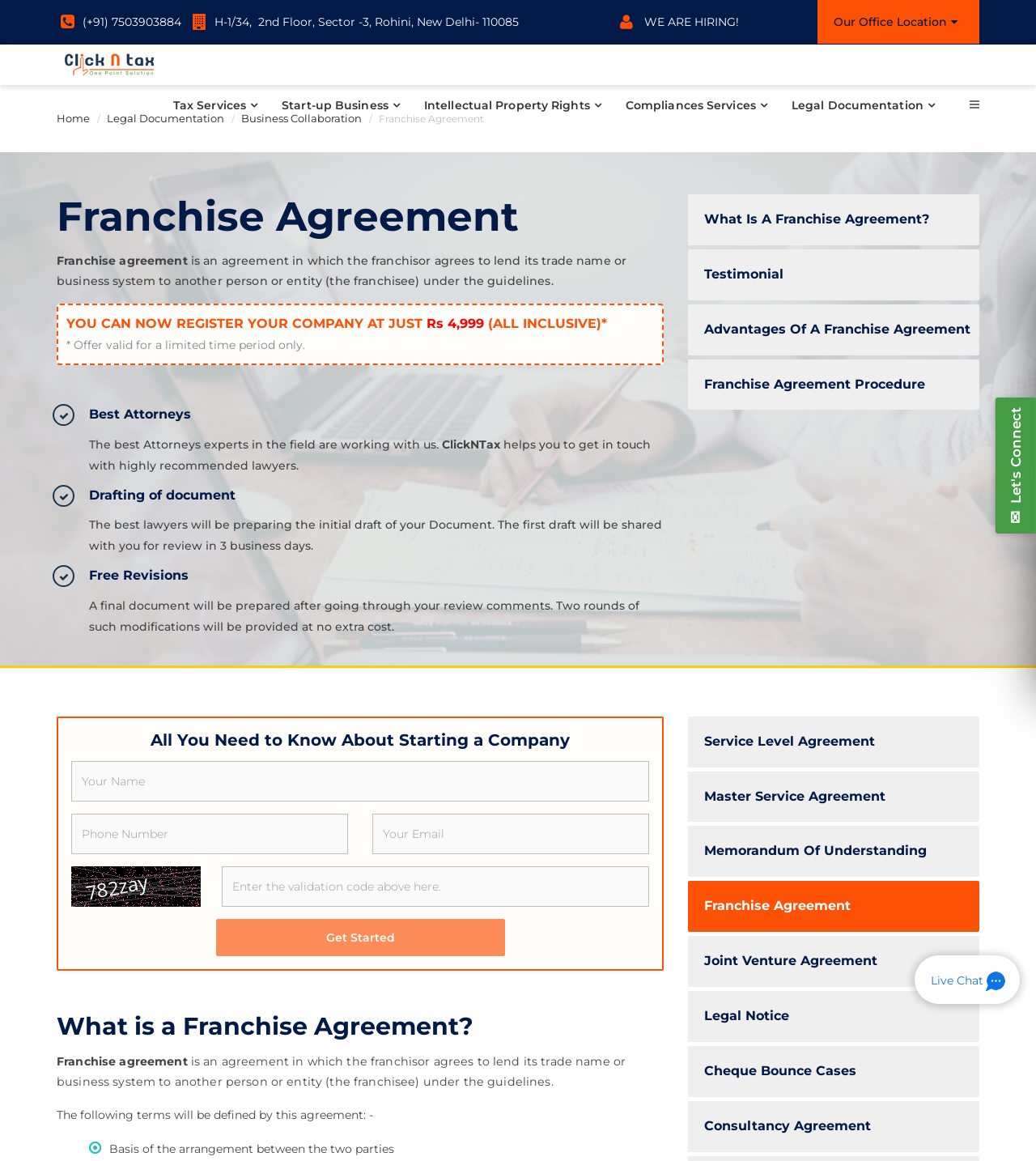Provide the bounding box for the UI element matching this description: "Master Service Agreement".

[0.664, 0.664, 0.945, 0.708]